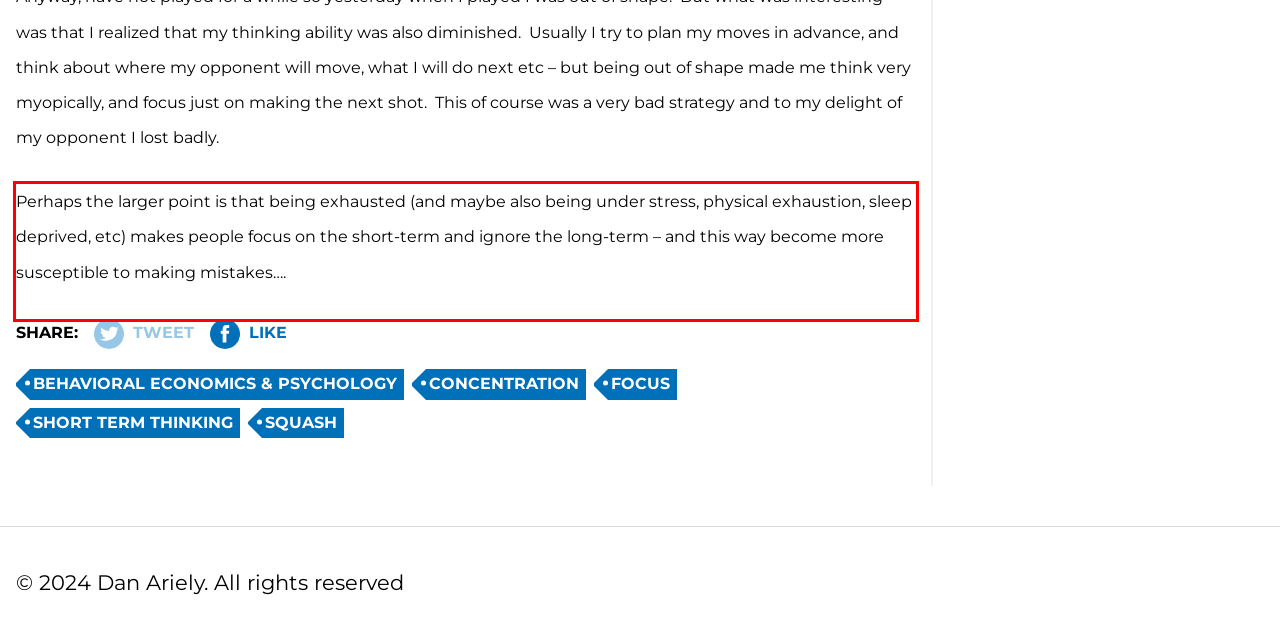Please look at the webpage screenshot and extract the text enclosed by the red bounding box.

Perhaps the larger point is that being exhausted (and maybe also being under stress, physical exhaustion, sleep deprived, etc) makes people focus on the short-term and ignore the long-term – and this way become more susceptible to making mistakes….